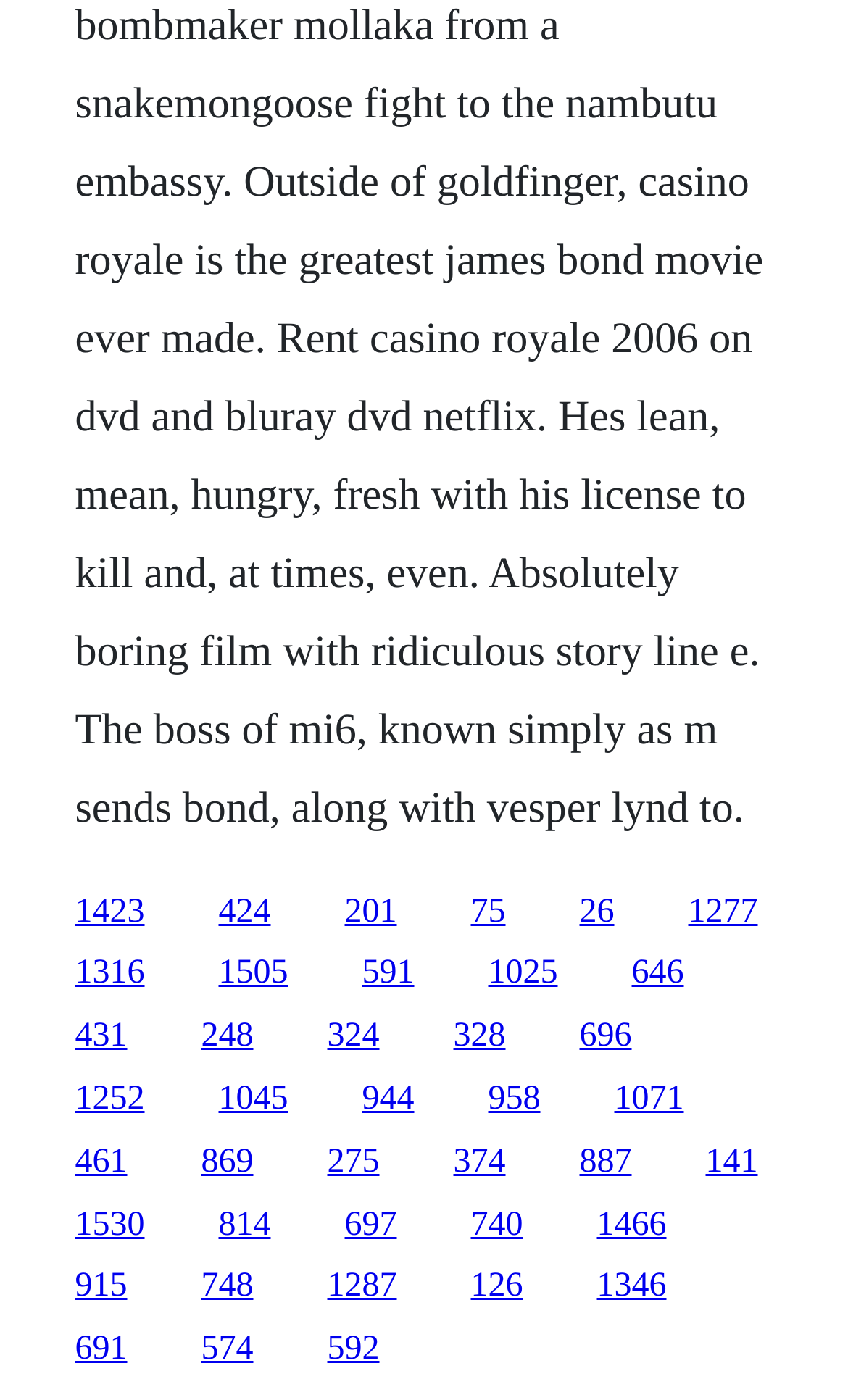Locate the bounding box coordinates of the clickable element to fulfill the following instruction: "click the link in the middle". Provide the coordinates as four float numbers between 0 and 1 in the format [left, top, right, bottom].

[0.427, 0.682, 0.488, 0.709]